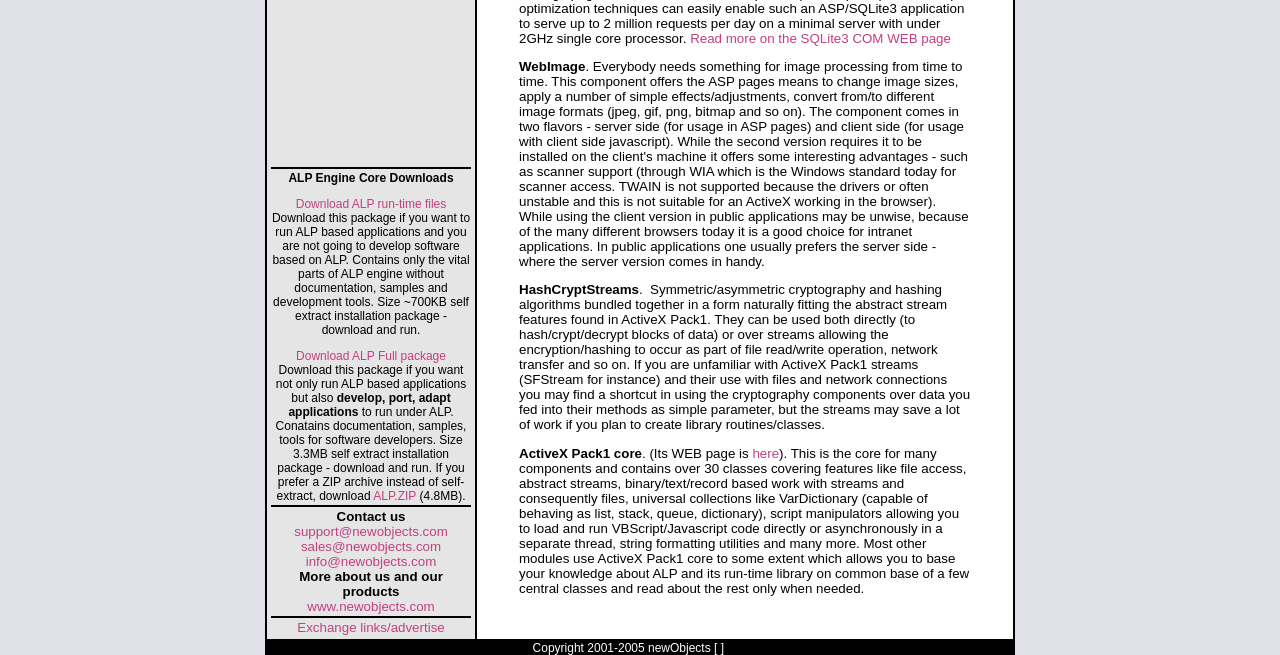Identify the bounding box coordinates necessary to click and complete the given instruction: "Download ALP run-time files".

[0.231, 0.301, 0.349, 0.323]